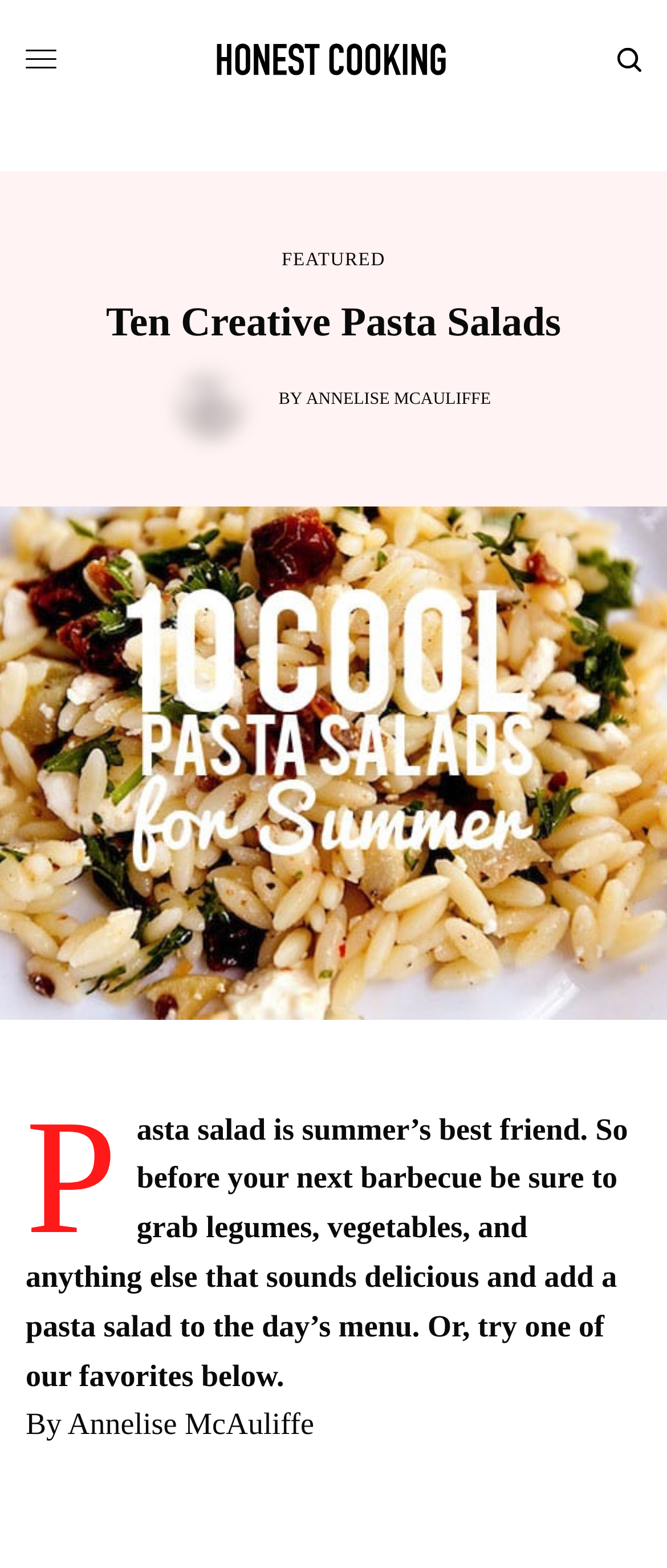Identify and provide the text of the main header on the webpage.

Ten Creative Pasta Salads